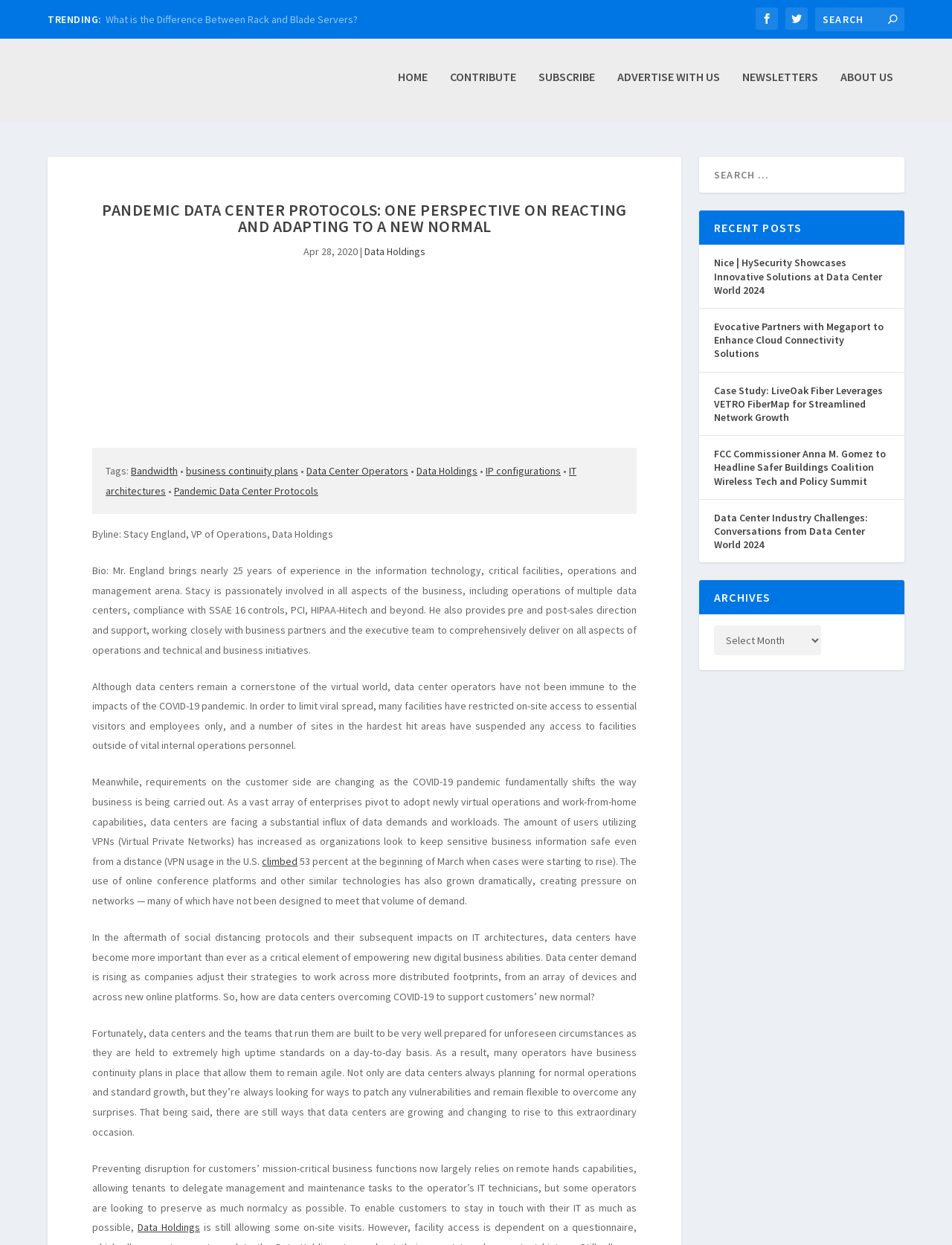Identify the bounding box of the HTML element described here: "Contribute". Provide the coordinates as four float numbers between 0 and 1: [left, top, right, bottom].

[0.473, 0.062, 0.542, 0.103]